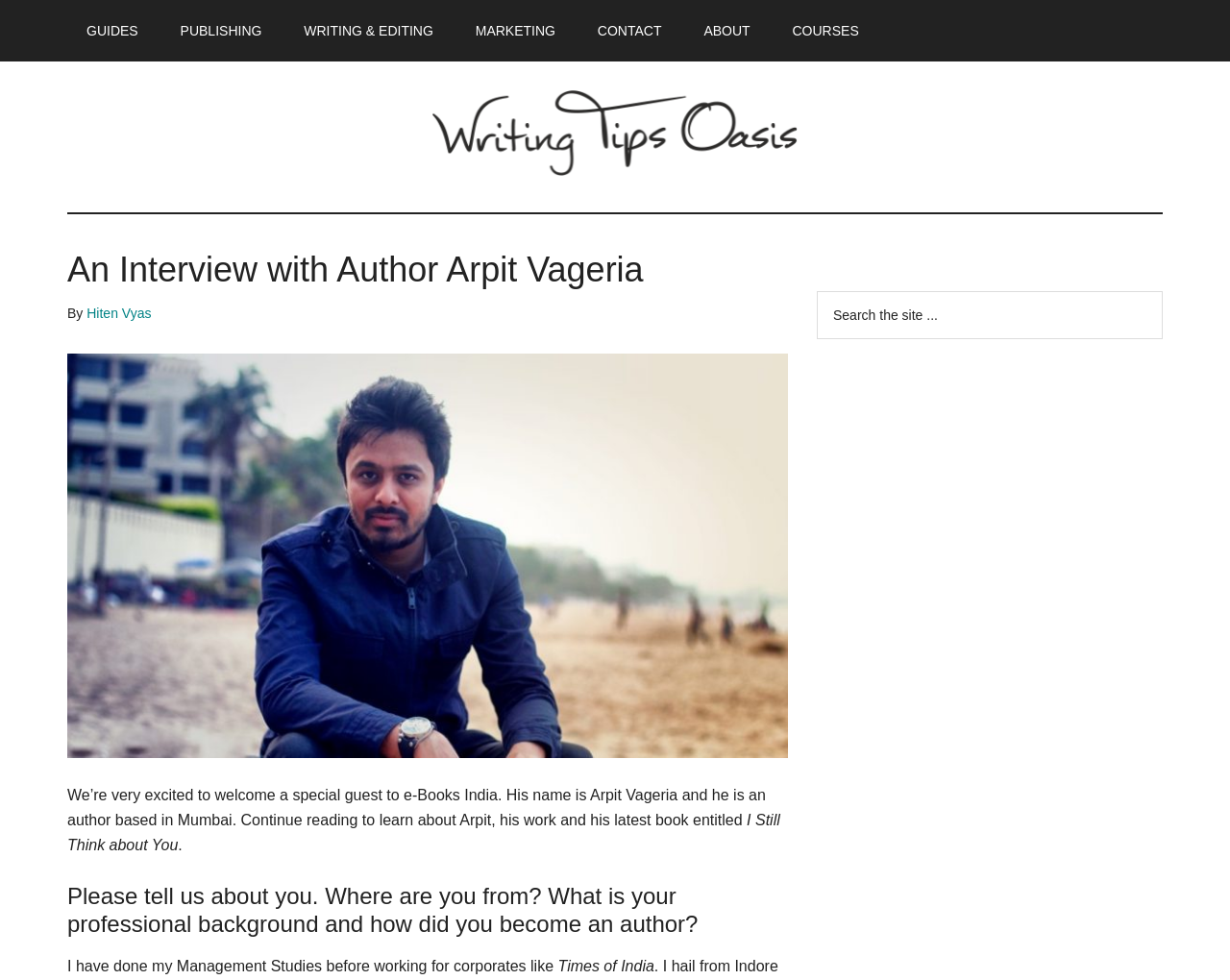Using a single word or phrase, answer the following question: 
What is the profession of the author?

Management Studies